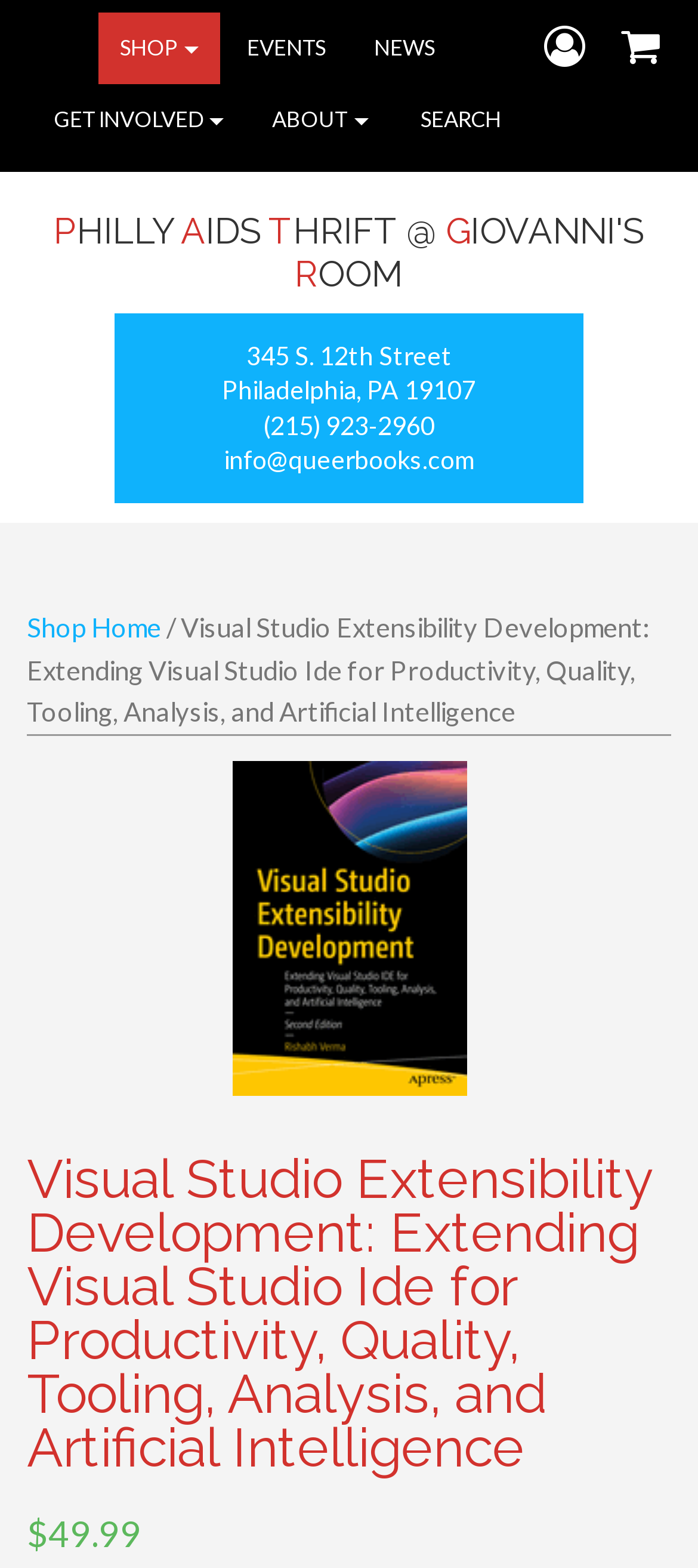Can you find and generate the webpage's heading?

PHILLY AIDS THRIFT @ GIOVANNI'S ROOM